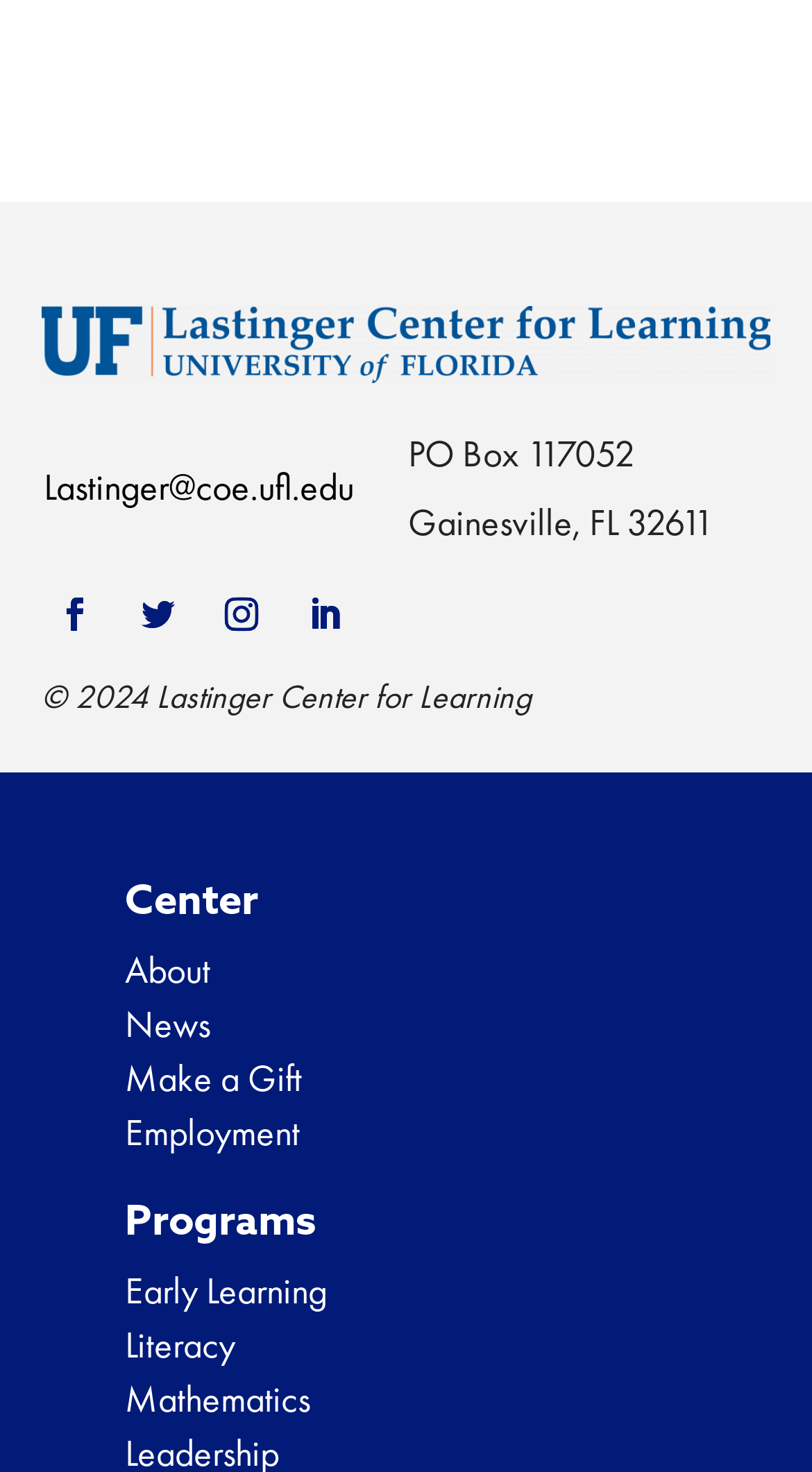Please provide a one-word or phrase answer to the question: 
What is the logo of this center?

Lastinger Center for Learning